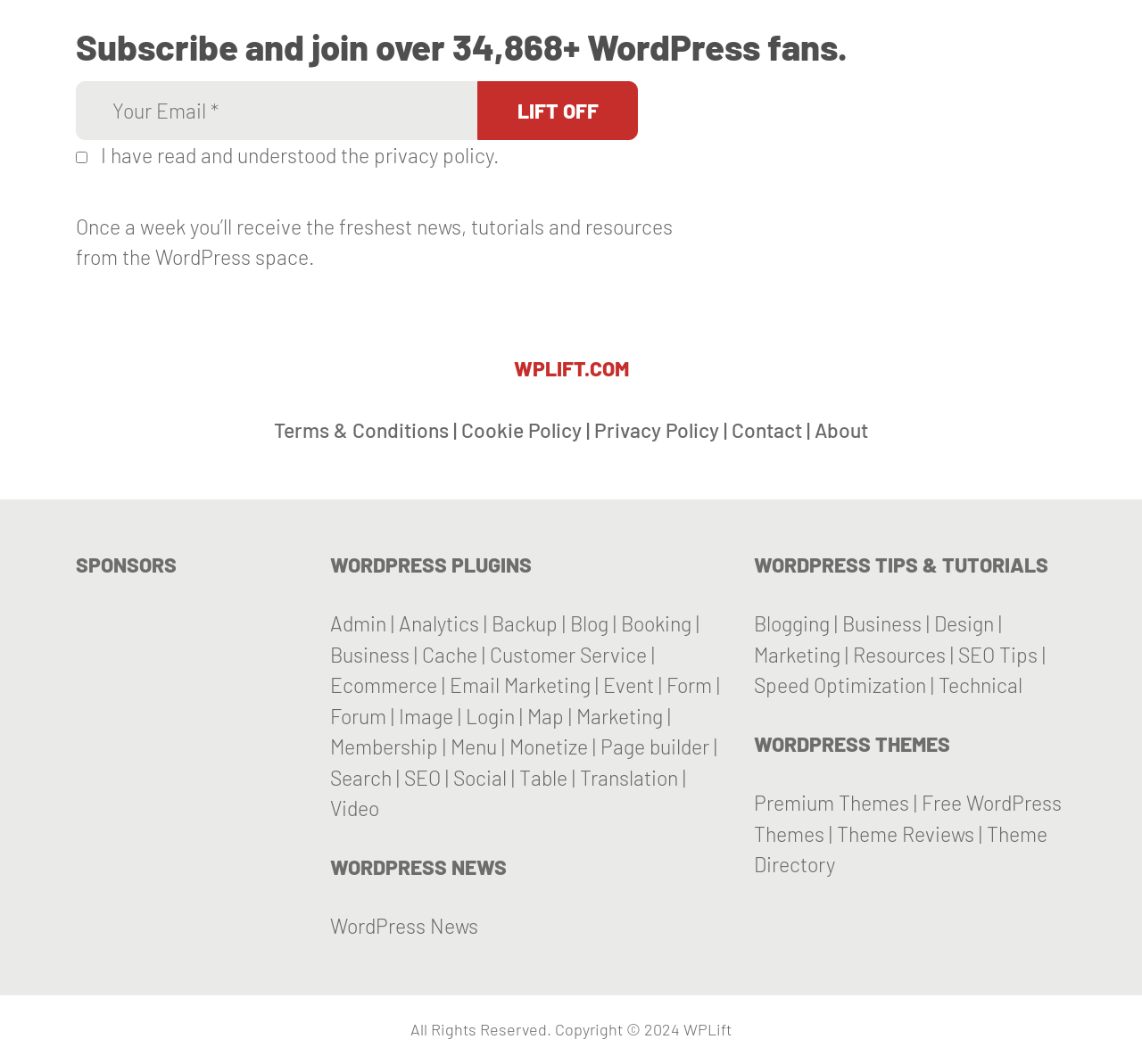Could you please study the image and provide a detailed answer to the question:
How many categories are listed under 'WORDPRESS PLUGINS'?

Under the 'WORDPRESS PLUGINS' heading, there are 24 categories listed, including 'Admin', 'Analytics', 'Backup', and so on. These categories are separated by vertical bars and are listed in a horizontal row.